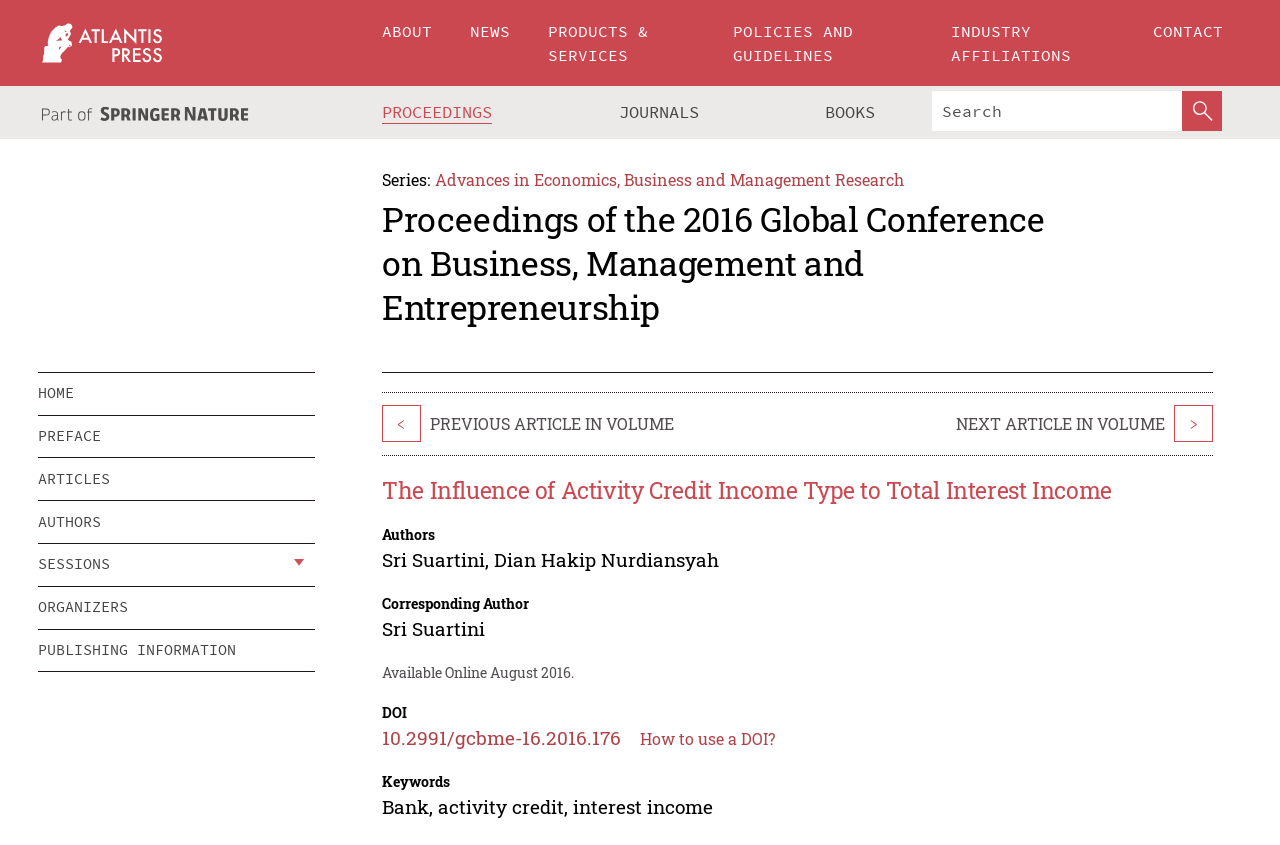Please determine the bounding box coordinates of the element's region to click for the following instruction: "Go to the ABOUT page".

[0.284, 0.0, 0.352, 0.073]